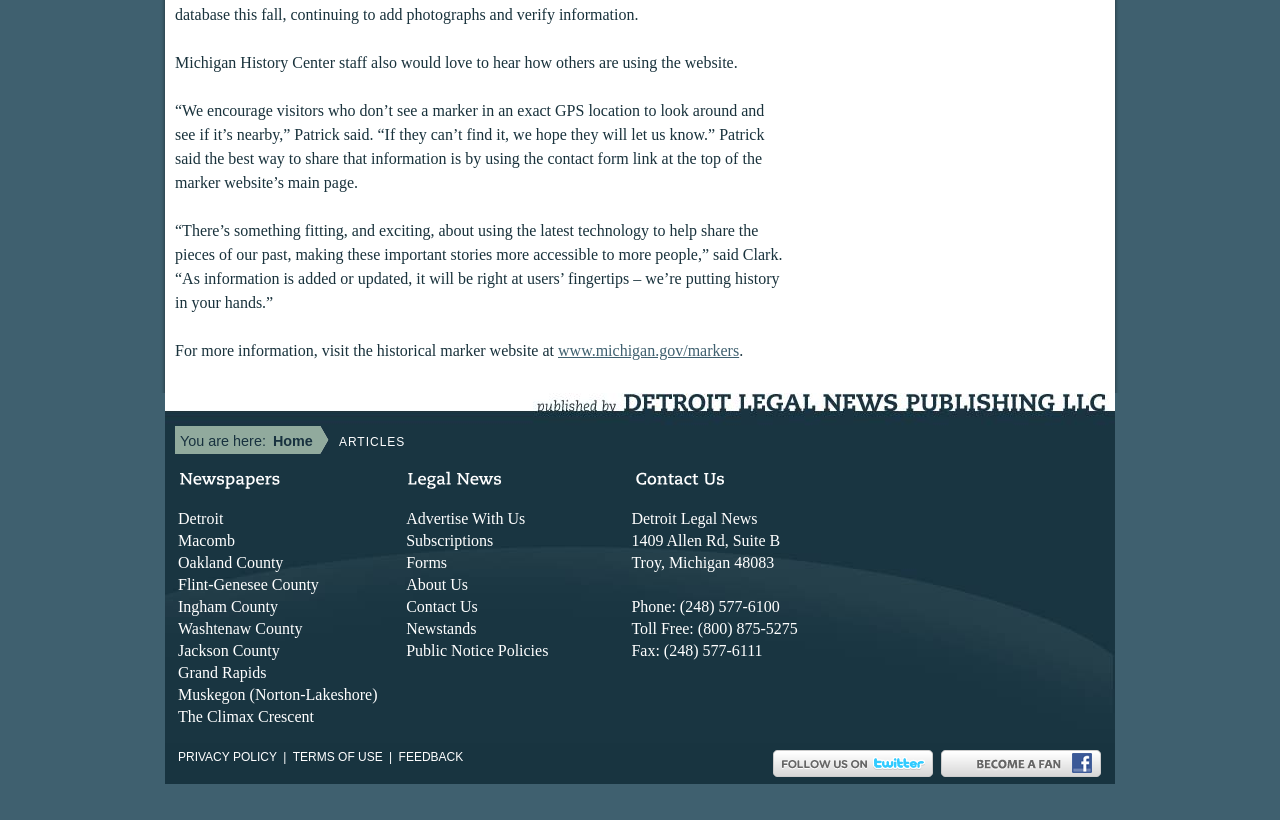Find the UI element described as: "Grand Rapids" and predict its bounding box coordinates. Ensure the coordinates are four float numbers between 0 and 1, [left, top, right, bottom].

[0.137, 0.806, 0.21, 0.834]